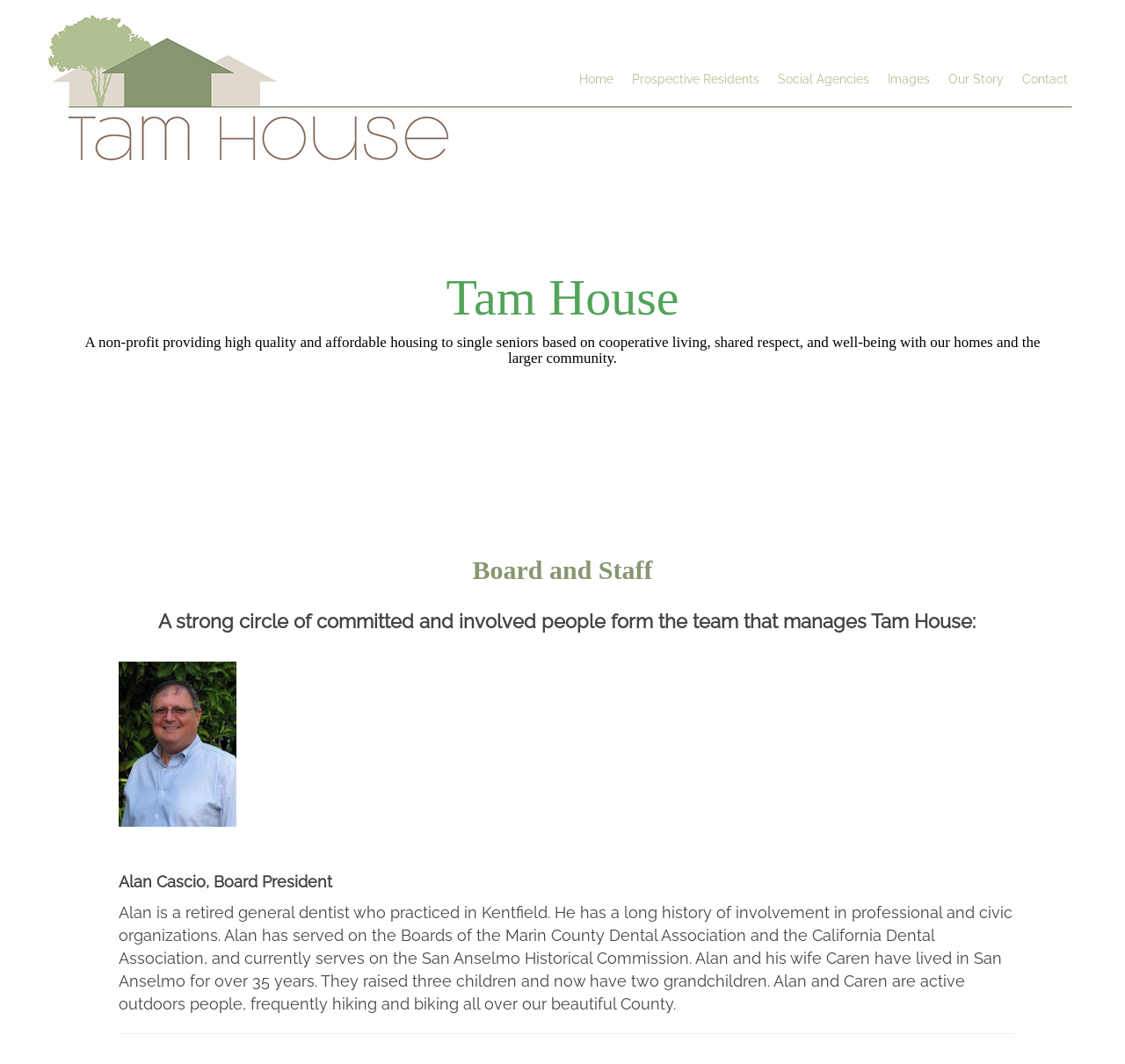Locate the UI element described by Social Agencies in the provided webpage screenshot. Return the bounding box coordinates in the format (top-left x, top-left y, bottom-right x, bottom-right y), ensuring all values are between 0 and 1.

[0.684, 0.012, 0.78, 0.099]